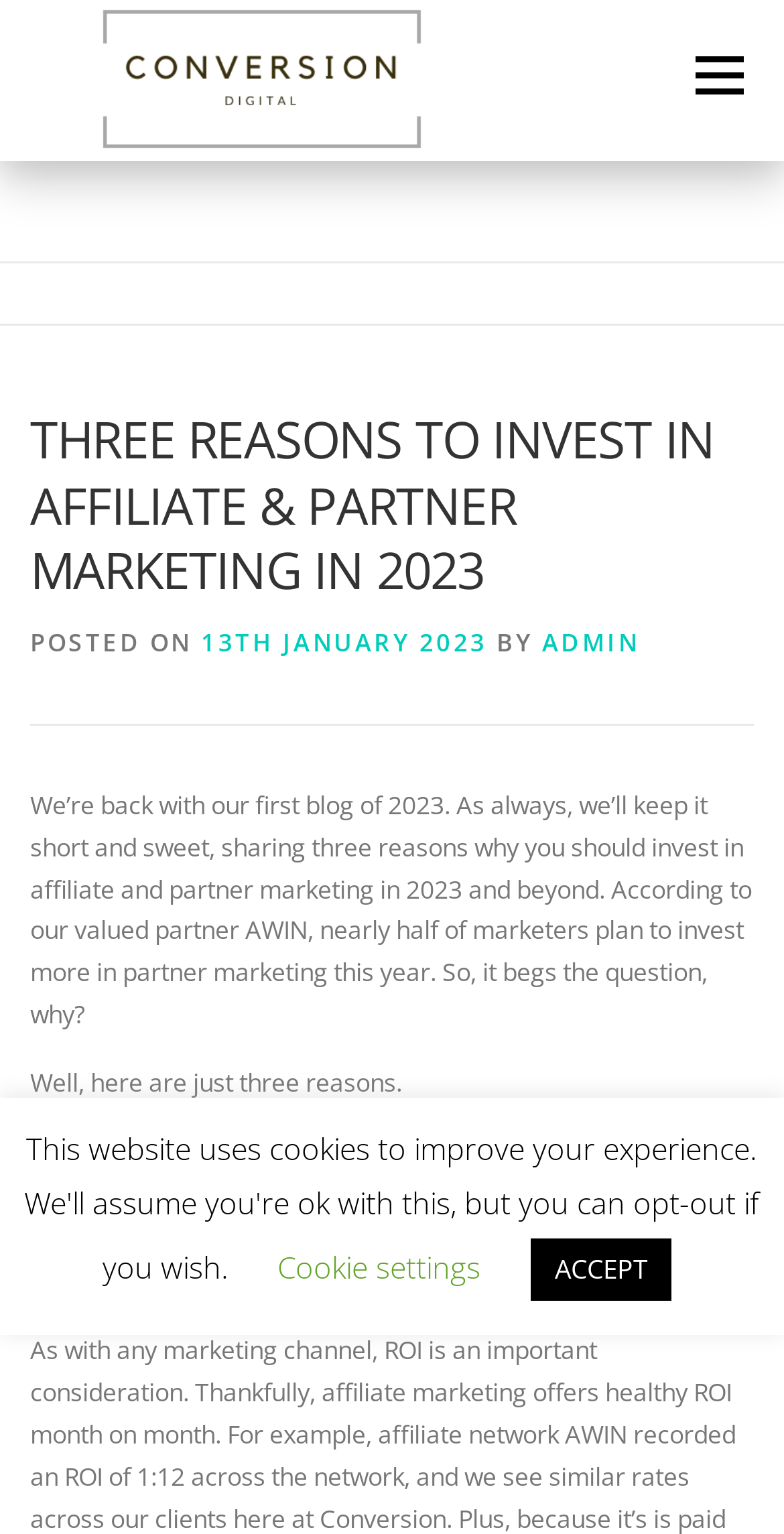Pinpoint the bounding box coordinates of the clickable element needed to complete the instruction: "Read the blog post about THREE REASONS TO INVEST IN AFFILIATE & PARTNER MARKETING IN 2023". The coordinates should be provided as four float numbers between 0 and 1: [left, top, right, bottom].

[0.038, 0.265, 0.962, 0.393]